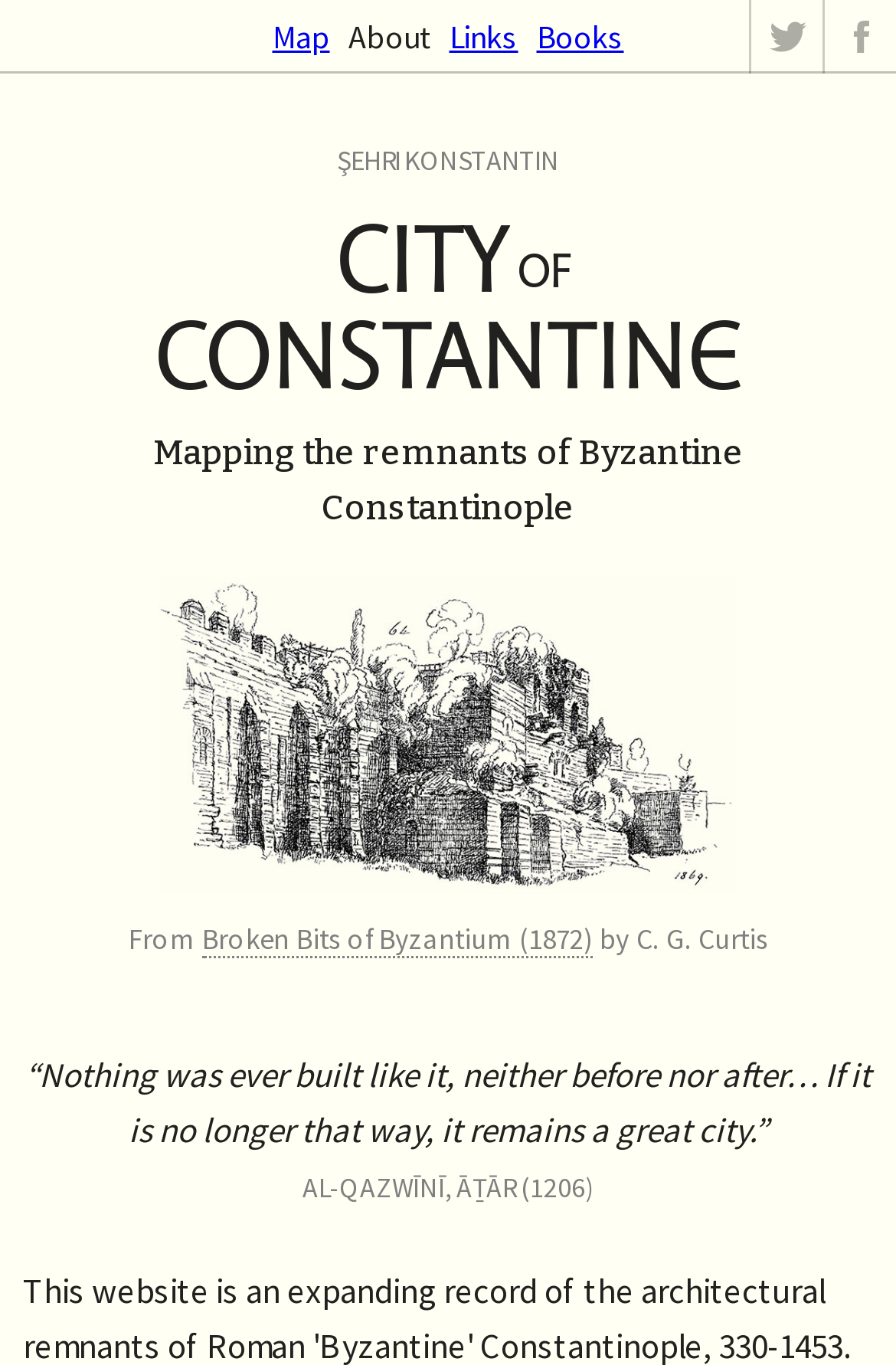How many links are present in the top navigation bar?
Please provide a comprehensive answer based on the visual information in the image.

I counted the links in the top navigation bar and found that there are 5 links: 'Map', 'About', 'Links', 'Books', and an empty link.